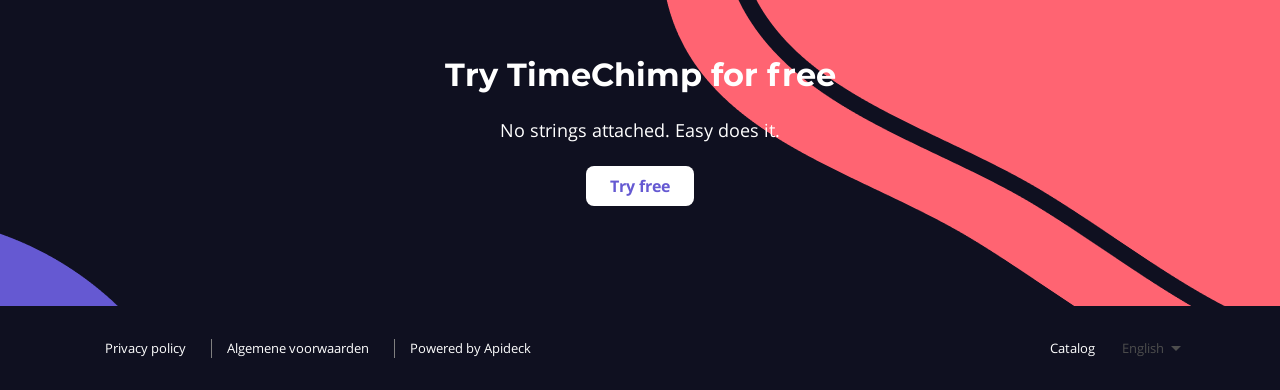Using details from the image, please answer the following question comprehensively:
How many links are there in the footer?

The footer of the webpage contains 5 links, namely 'Privacy policy', 'Algemene voorwaarden', 'Powered by Apideck', 'Catalog', and an unnamed link corresponding to the image. These links are arranged horizontally and are part of the footer section of the webpage.